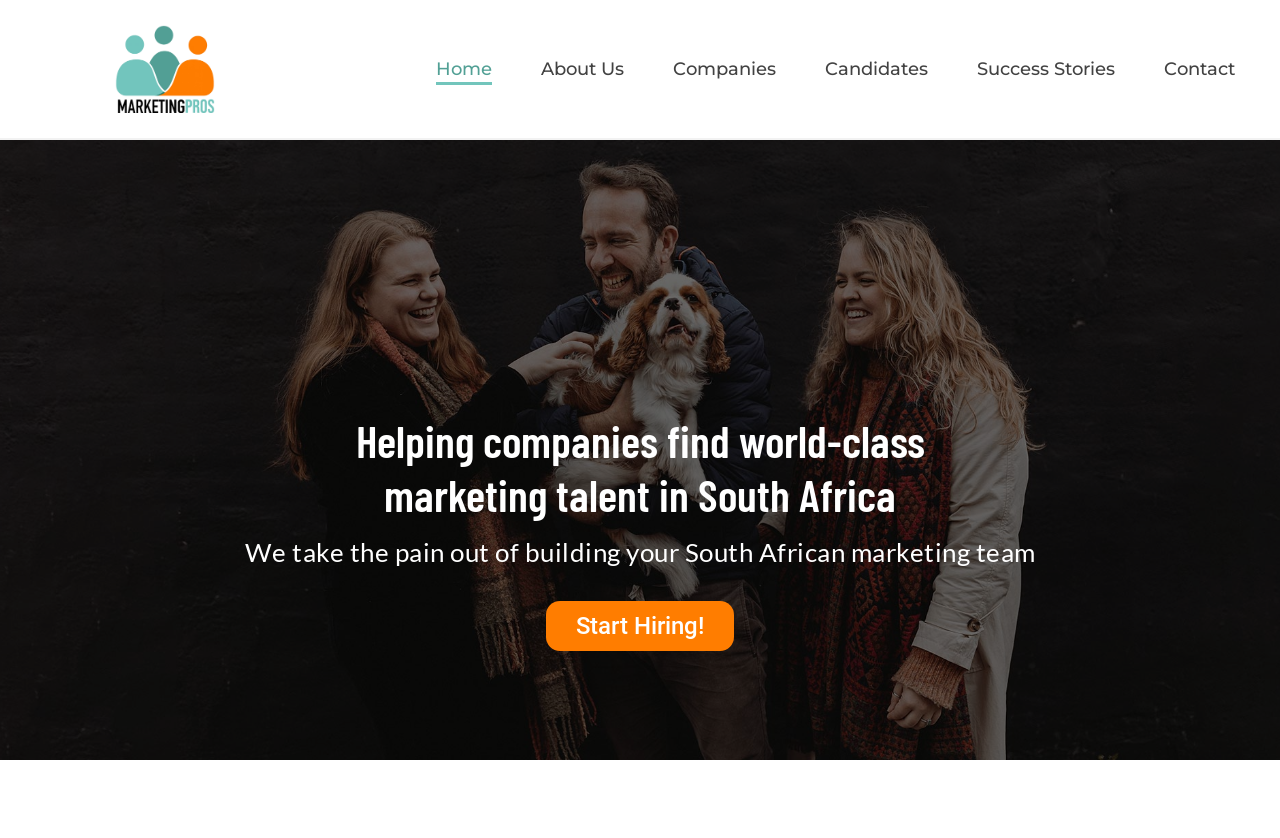What is the main purpose of this website?
Examine the image closely and answer the question with as much detail as possible.

Based on the headings and links on the webpage, it appears that the main purpose of this website is to help companies find marketing talent in South Africa.